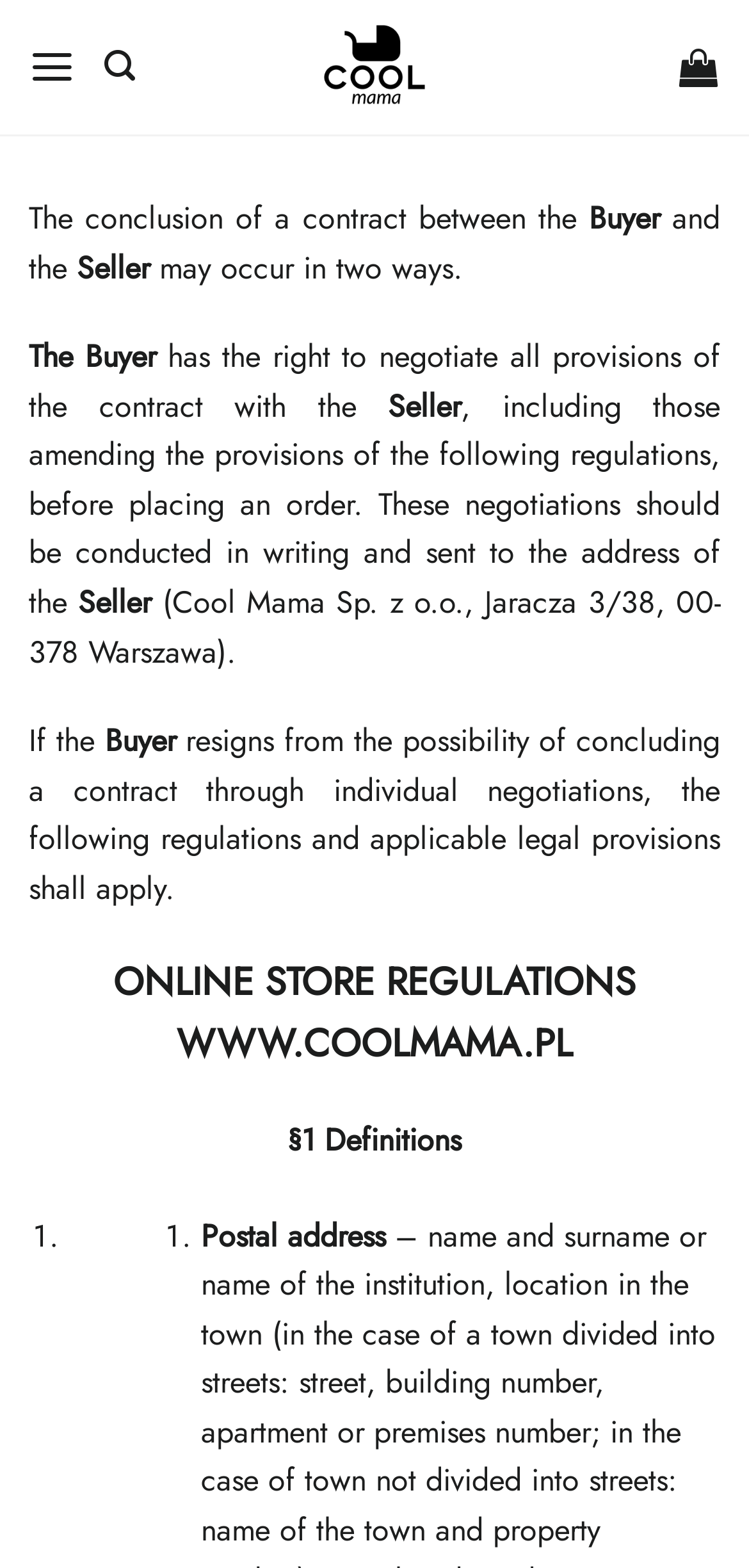What is the definition of 'Postal address'?
Respond to the question with a well-detailed and thorough answer.

The webpage mentions 'Postal address' in a list marker element, but it does not provide a definition for it.